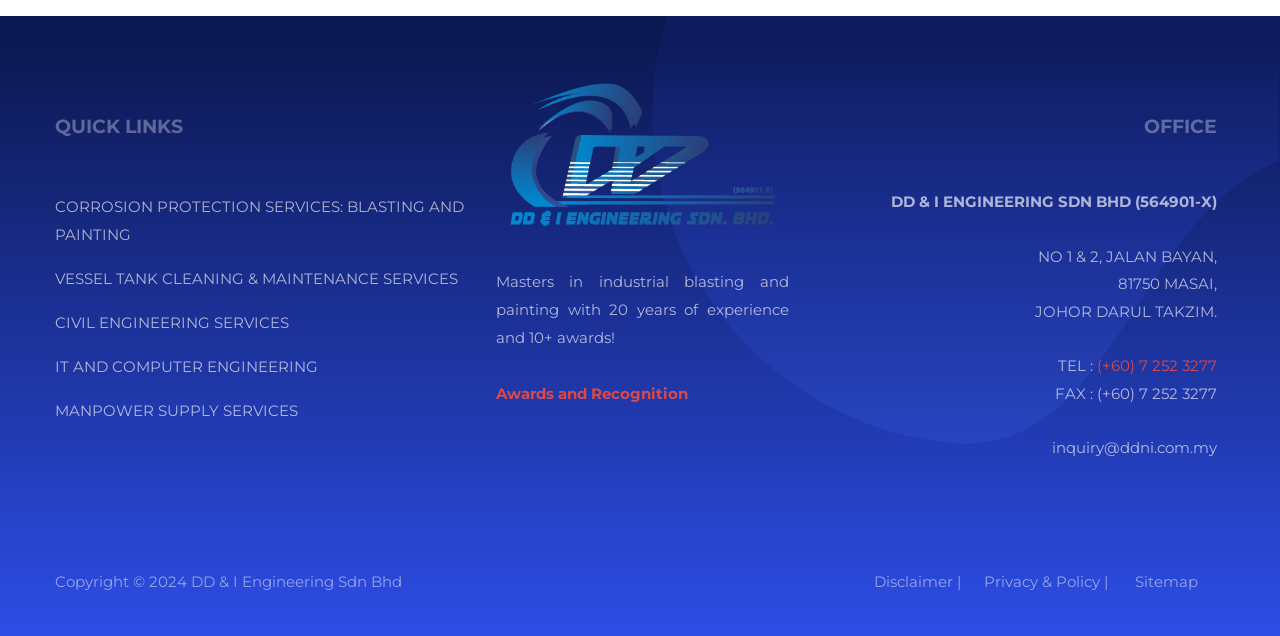Provide your answer to the question using just one word or phrase: What is the email address?

inquiry@ddni.com.my